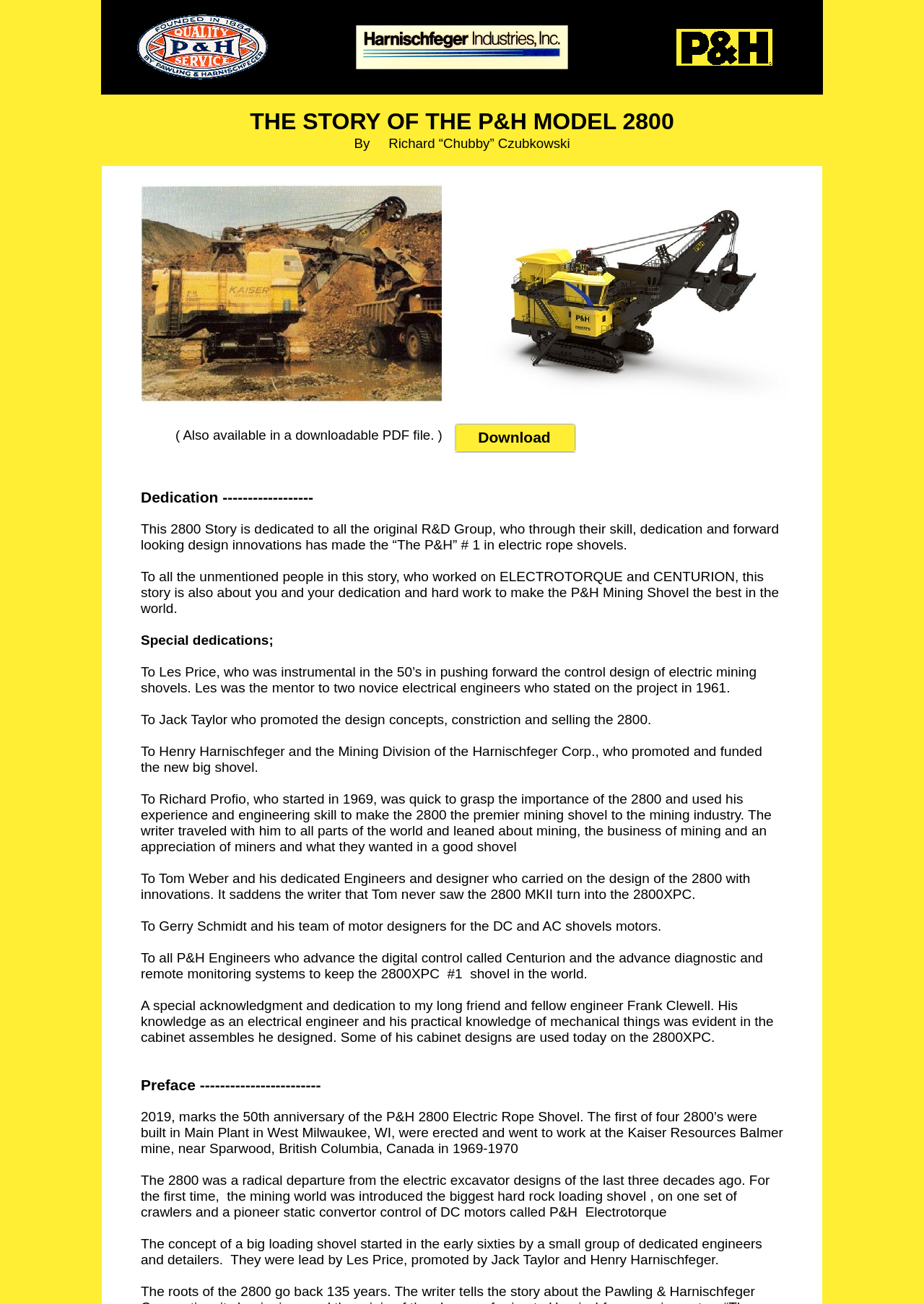Construct a thorough caption encompassing all aspects of the webpage.

The webpage is a tribute to the P&H MODEL 2800, a collection of pages on subjects that interest the author. The page is dedicated to the story of the P&H MODEL 2800, with a focus on its history and the people involved in its development.

At the top of the page, there is a title "THE STORY OF THE P&H MODEL 2800" followed by the author's name "By Richard “Chubby” Czubkowski". Below this, there is a dedication section with several paragraphs of text, acknowledging the contributions of various individuals and teams who worked on the P&H MODEL 2800.

The dedication section is divided into several subsections, each with a heading and a few paragraphs of text. The headings include "Dedication", "Special dedications", and "Preface". The text in this section is dense and informative, with many names and details about the people involved in the project.

Below the dedication section, there is a preface that marks the 50th anniversary of the P&H 2800 Electric Rope Shovel. This section provides some background information on the shovel's history, including its introduction in 1969-1970 and its innovative design features.

To the right of the dedication section, there is a link to download a PDF file, which is likely a downloadable version of the story. The link is labeled "Download" and is positioned near the top of the page.

Overall, the webpage is a detailed and informative tribute to the P&H MODEL 2800, with a focus on its history and the people who contributed to its development.